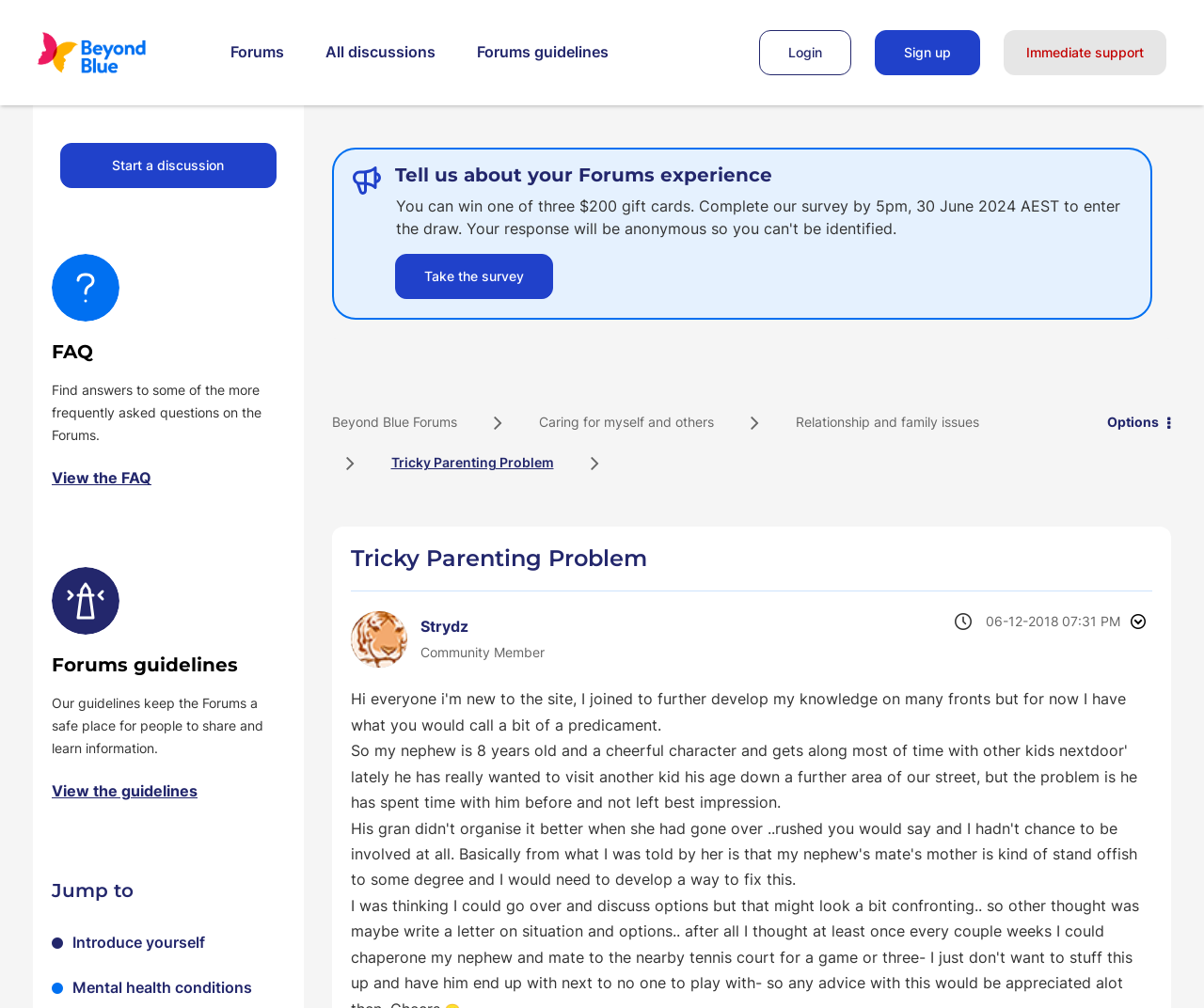Please identify the bounding box coordinates of the area that needs to be clicked to follow this instruction: "View Profile of Strydz".

[0.349, 0.612, 0.389, 0.631]